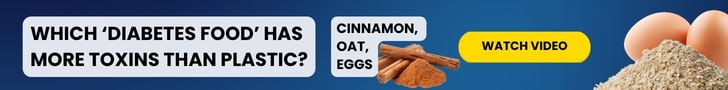Give a complete and detailed account of the image.

The image features a colorful advertisement asking the provocative question, "Which ‘diabetes food’ has more toxins than plastic?" This inquiry aims to engage viewers, prompting them to think critically about certain foods associated with diabetes management. Surrounding the text are visuals of popular cooking ingredients: cinnamon sticks, oats, and eggs, which are often discussed in the context of health and nutrition. To encourage immediate action, there is a prominent yellow button labeled "WATCH VIDEO," inviting users to click and learn more about the topic. The overall design is eye-catching with a strong contrast of colors, enhancing the promotional appeal of the message.